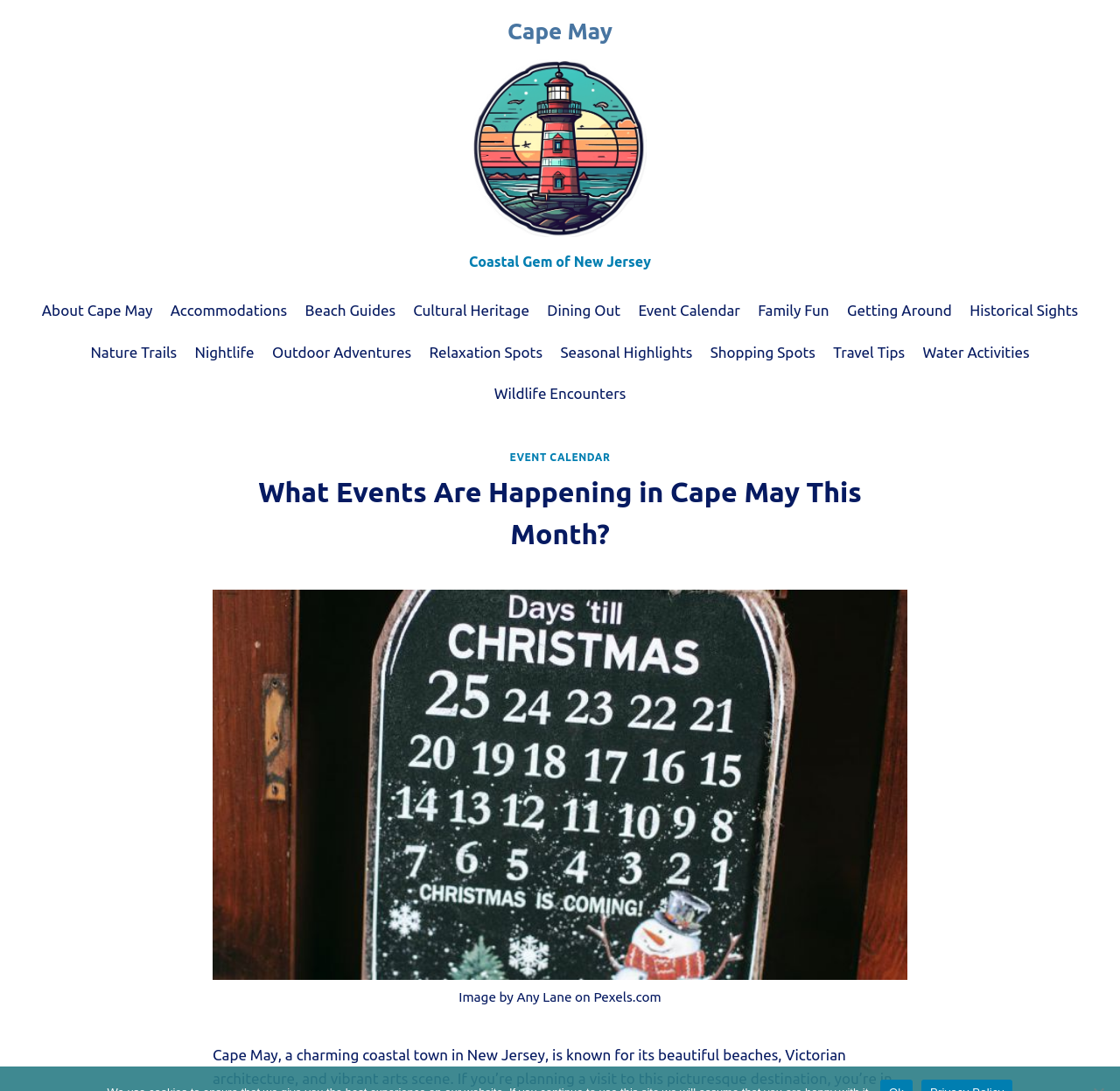Locate the primary headline on the webpage and provide its text.

What Events Are Happening in Cape May This Month?